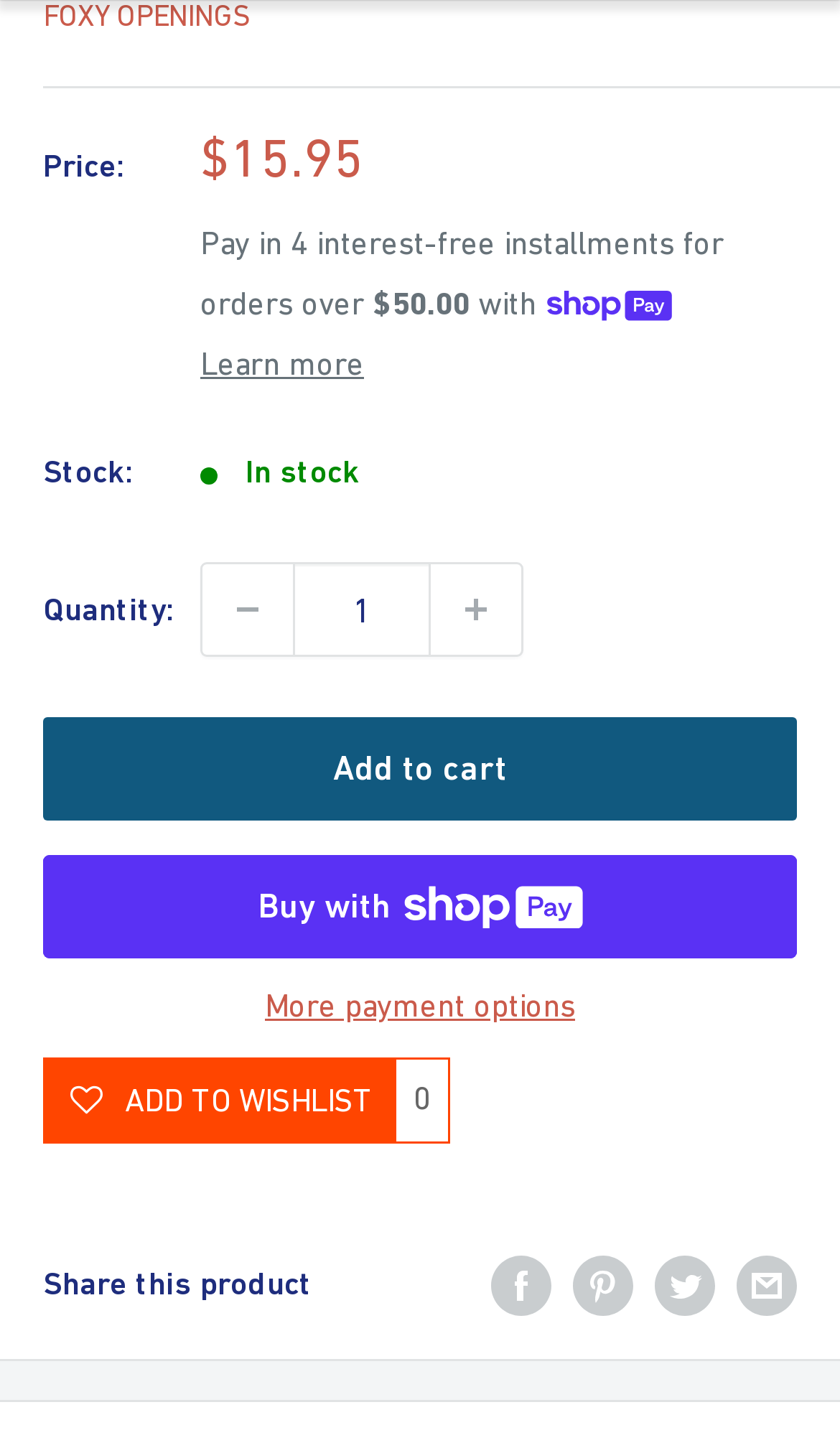What are the payment options available?
Using the visual information, respond with a single word or phrase.

Shop Pay, More payment options